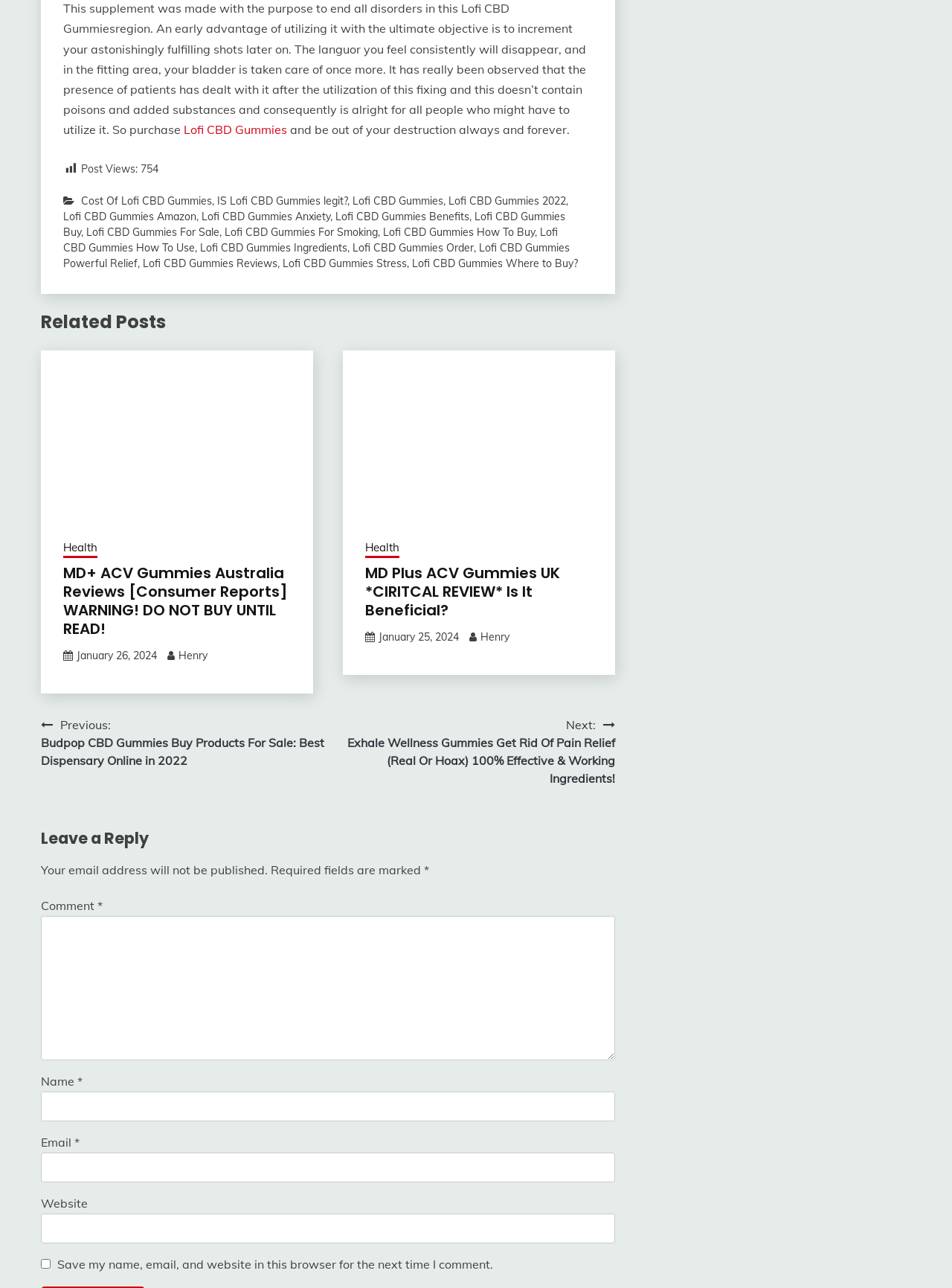Please find the bounding box coordinates of the clickable region needed to complete the following instruction: "View vehicle electrification market report". The bounding box coordinates must consist of four float numbers between 0 and 1, i.e., [left, top, right, bottom].

None